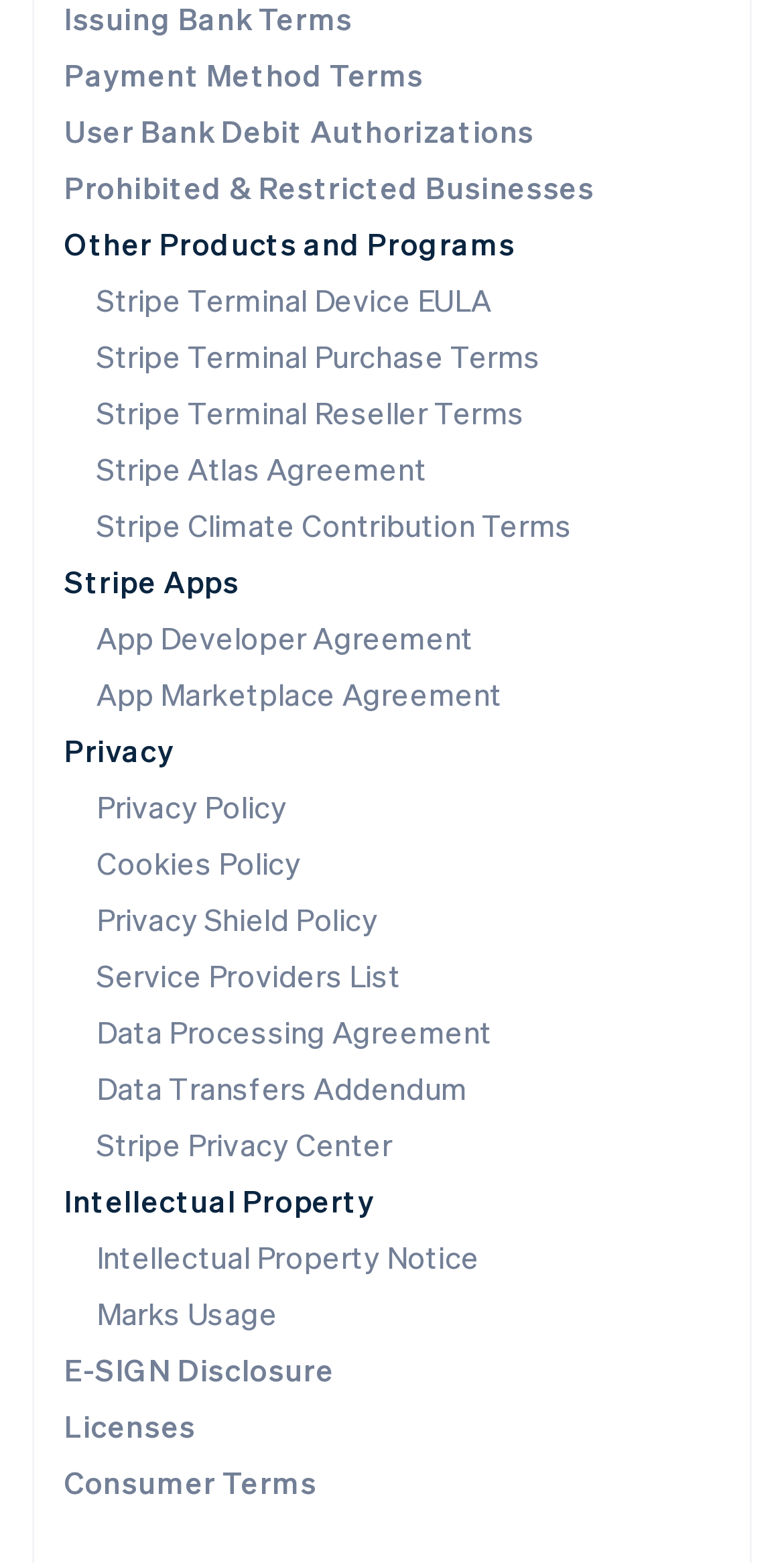Please answer the following question using a single word or phrase: 
What is the main category of 'Stripe Terminal Device EULA'?

Other Products and Programs